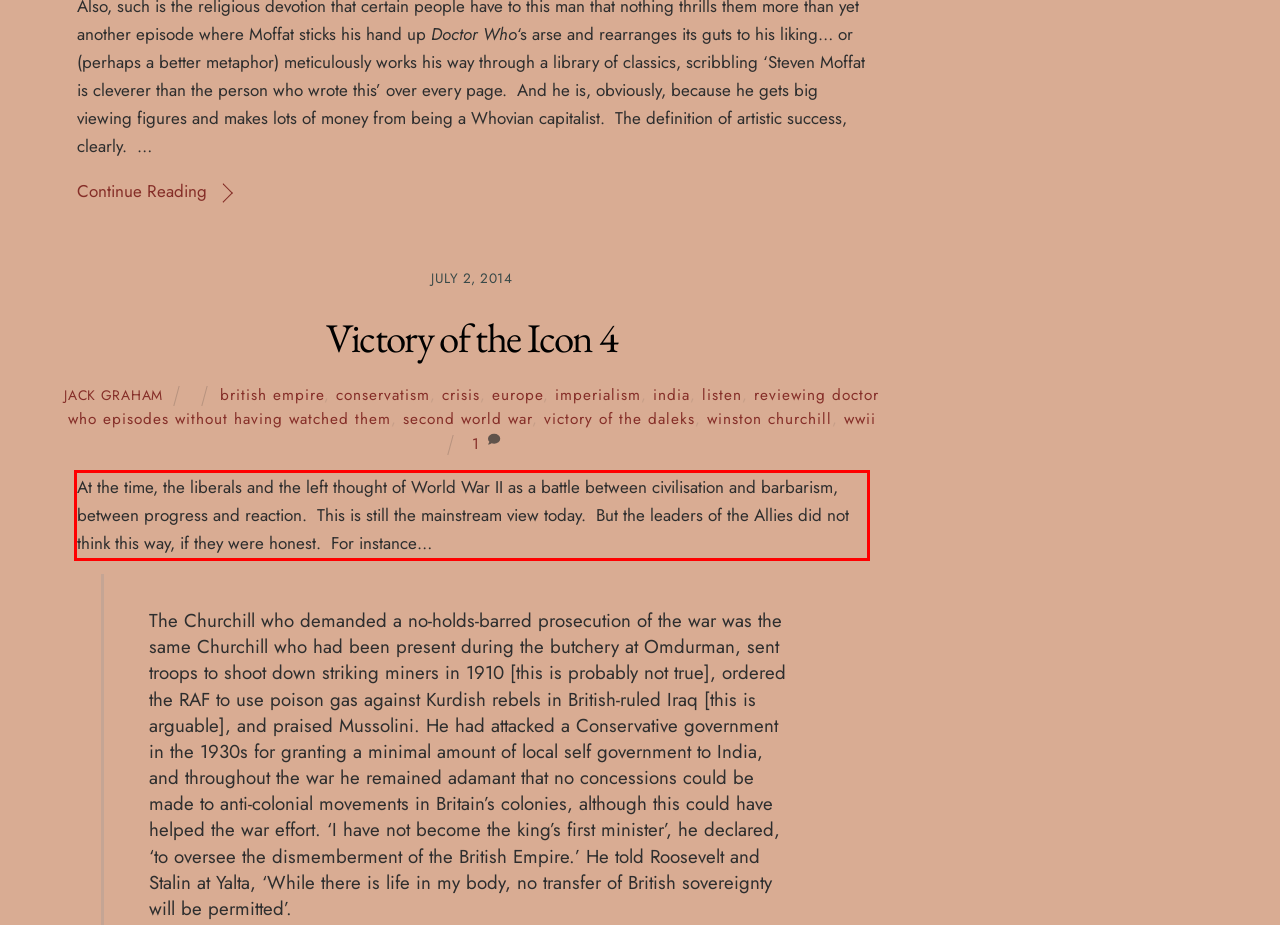Given a webpage screenshot with a red bounding box, perform OCR to read and deliver the text enclosed by the red bounding box.

At the time, the liberals and the left thought of World War II as a battle between civilisation and barbarism, between progress and reaction. This is still the mainstream view today. But the leaders of the Allies did not think this way, if they were honest. For instance…